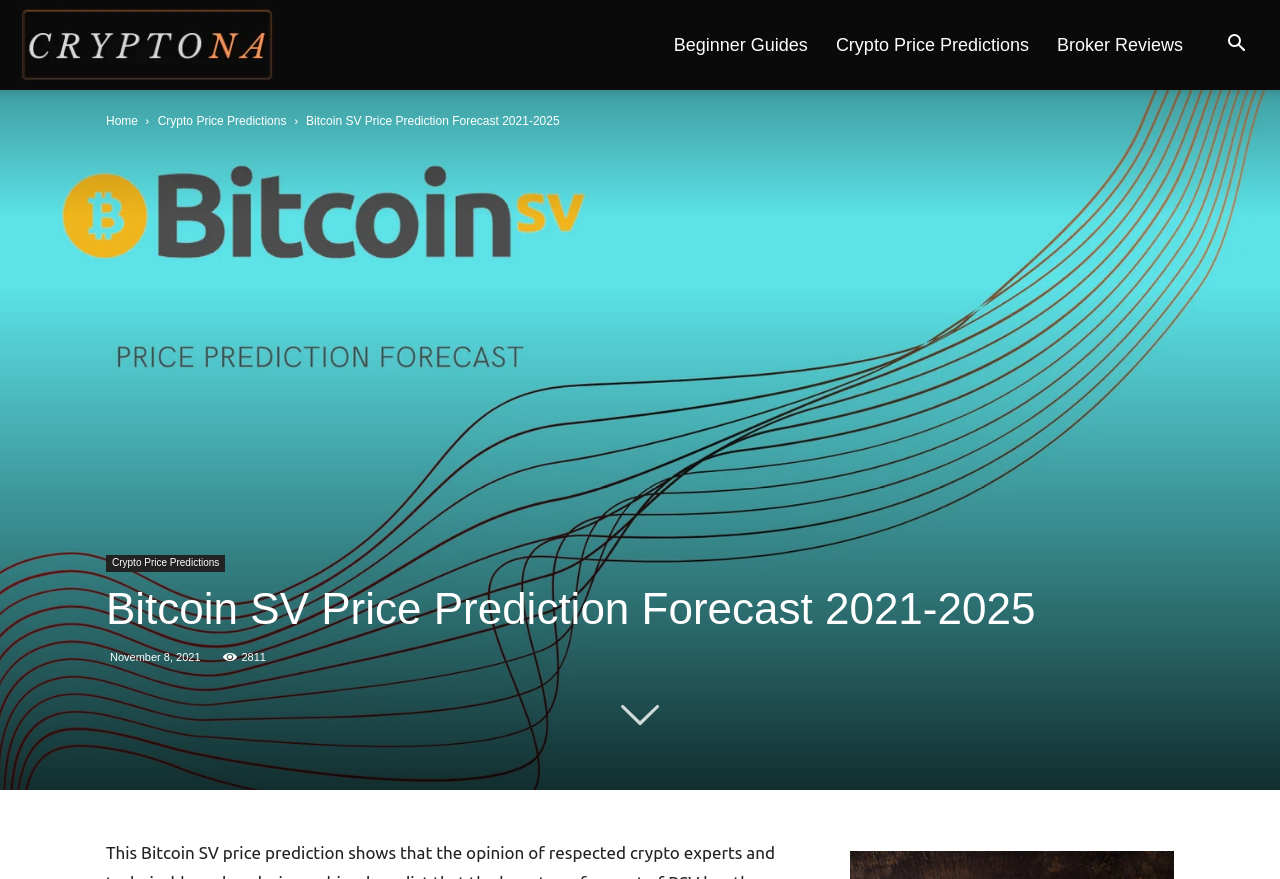Can you find the bounding box coordinates of the area I should click to execute the following instruction: "Share on WhatsApp"?

None